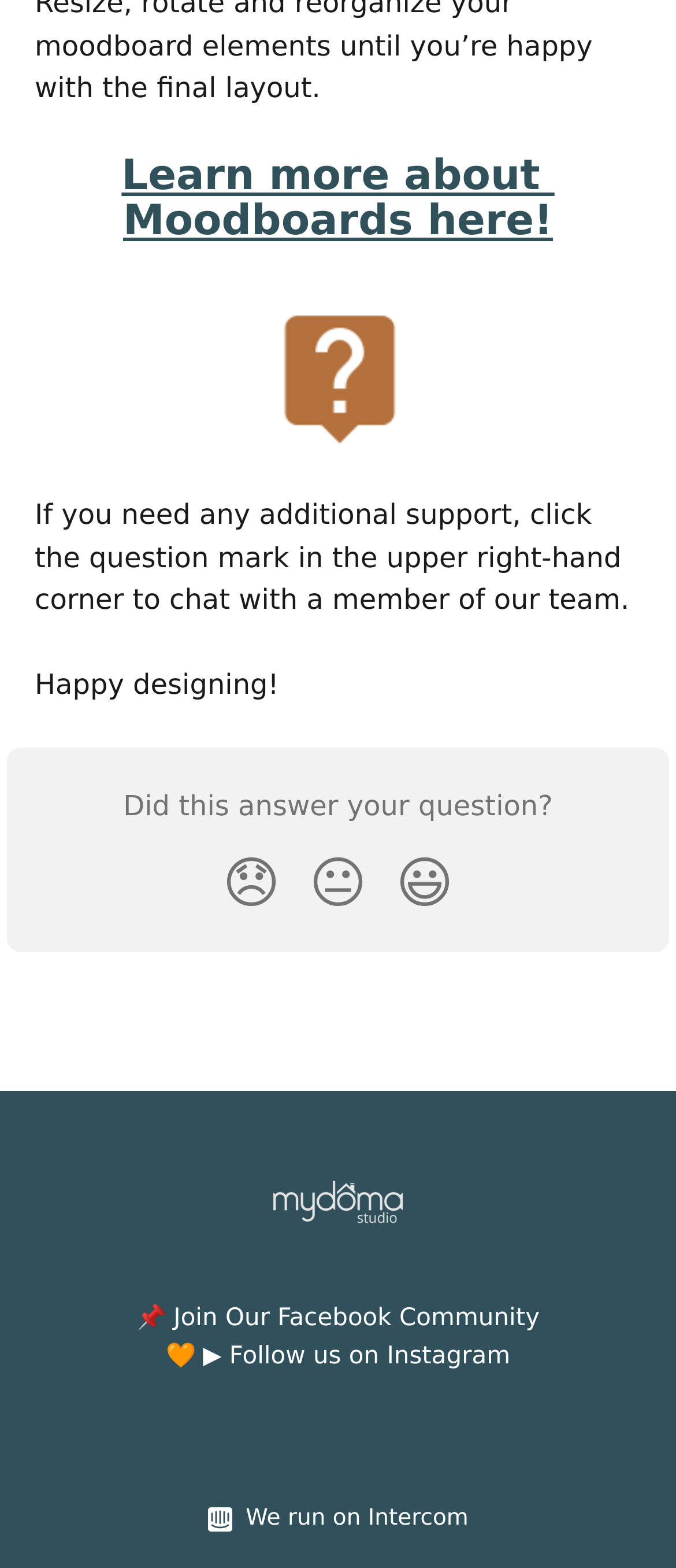Please find the bounding box coordinates of the element that you should click to achieve the following instruction: "Click the 'Learn more about Moodboards here!' link". The coordinates should be presented as four float numbers between 0 and 1: [left, top, right, bottom].

[0.18, 0.096, 0.82, 0.156]